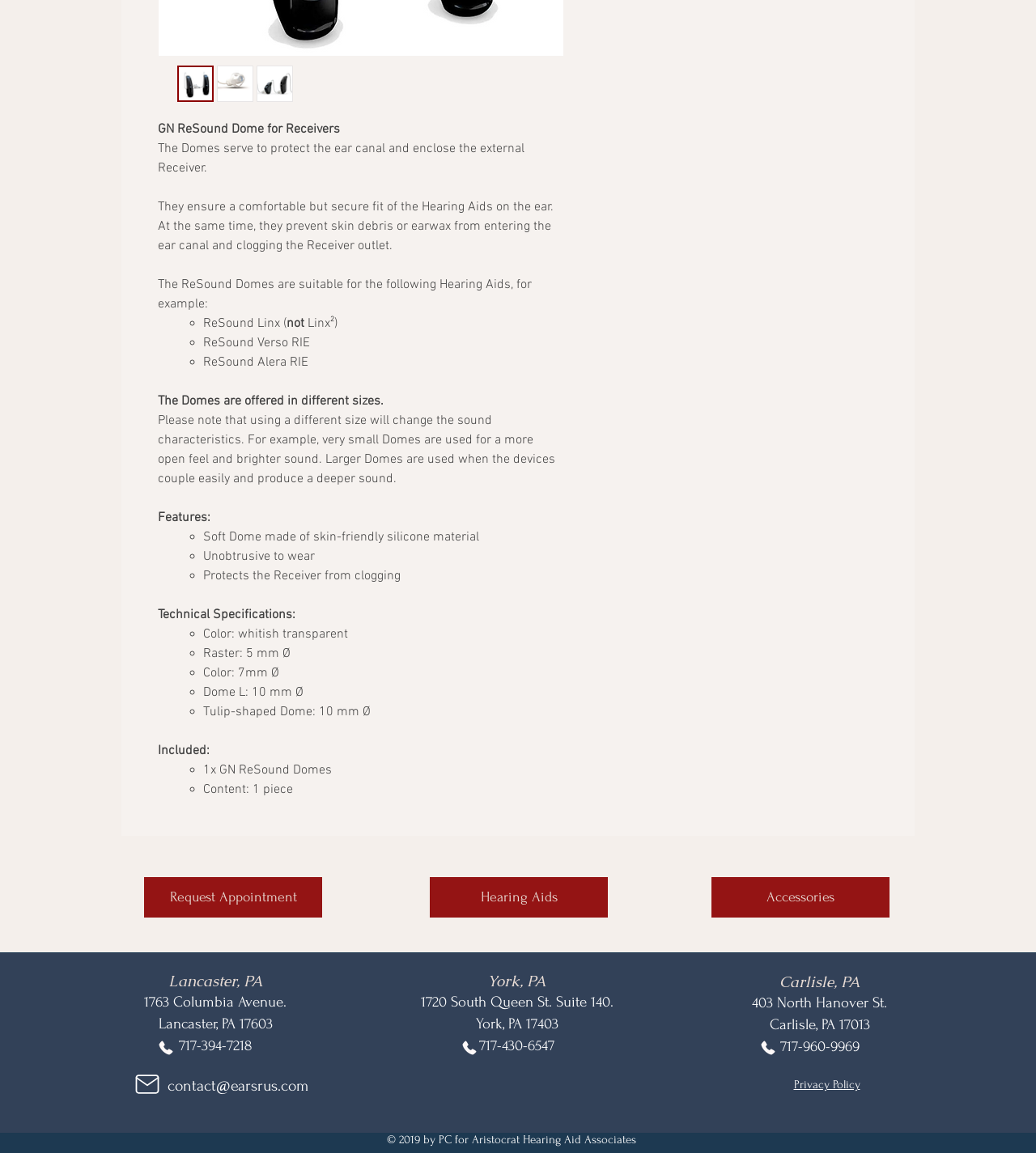Identify the bounding box for the UI element described as: "Memories of Heart Funeral Services". The coordinates should be four float numbers between 0 and 1, i.e., [left, top, right, bottom].

None